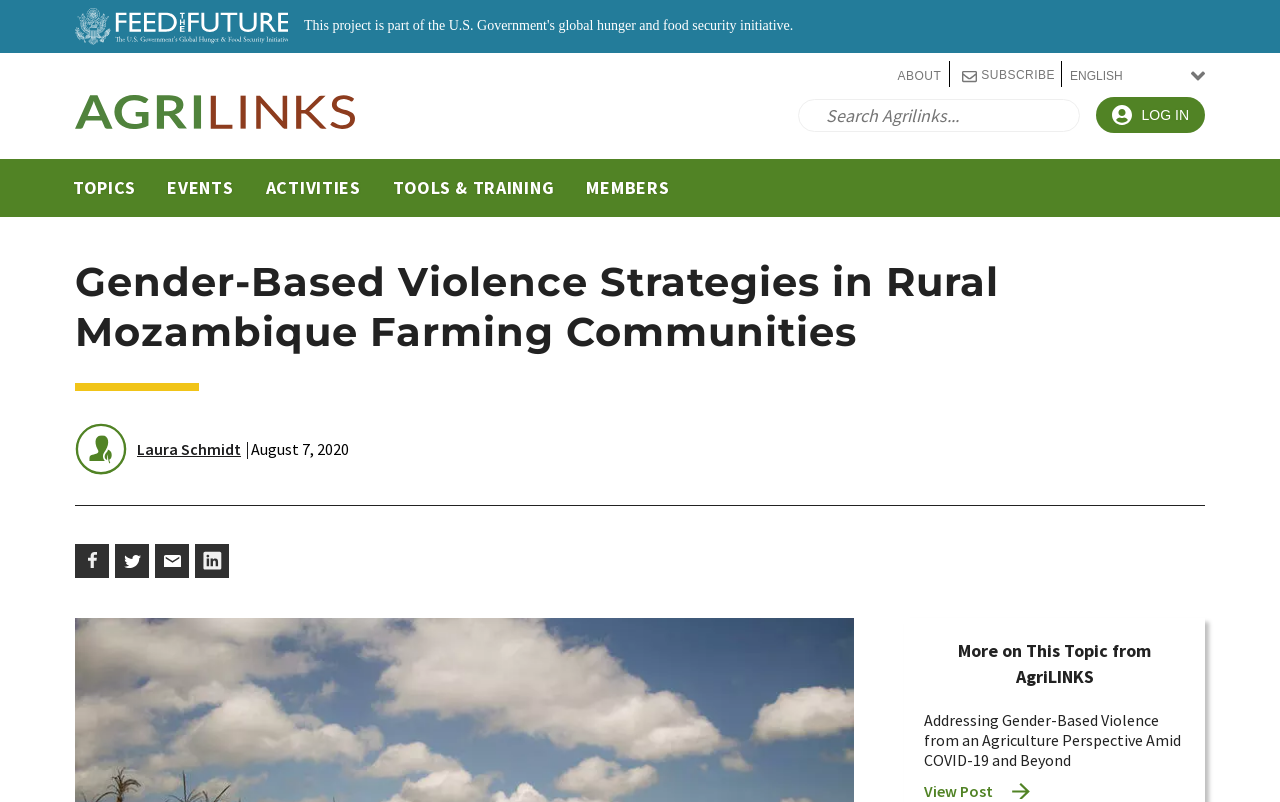Please find the bounding box coordinates of the element that you should click to achieve the following instruction: "Log in". The coordinates should be presented as four float numbers between 0 and 1: [left, top, right, bottom].

[0.856, 0.121, 0.941, 0.166]